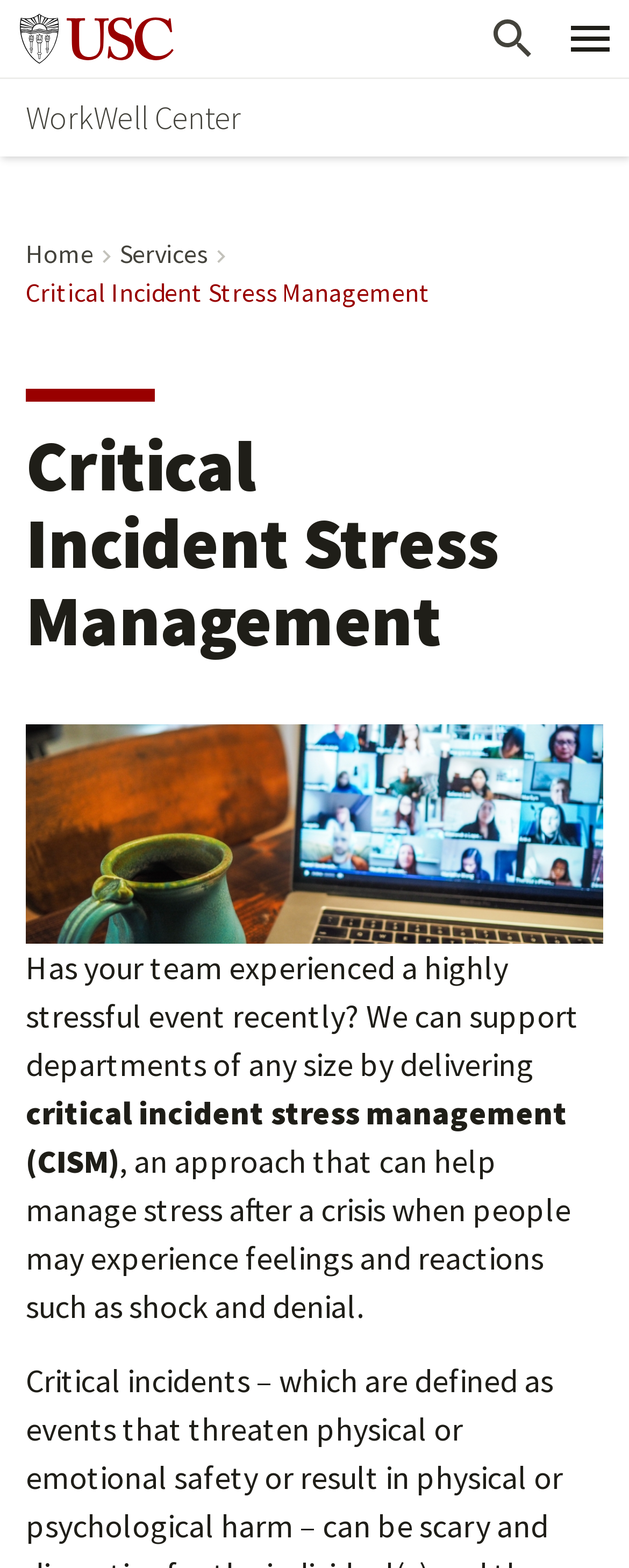Please reply to the following question with a single word or a short phrase:
What type of event can trigger the need for Critical Incident Stress Management?

highly stressful event